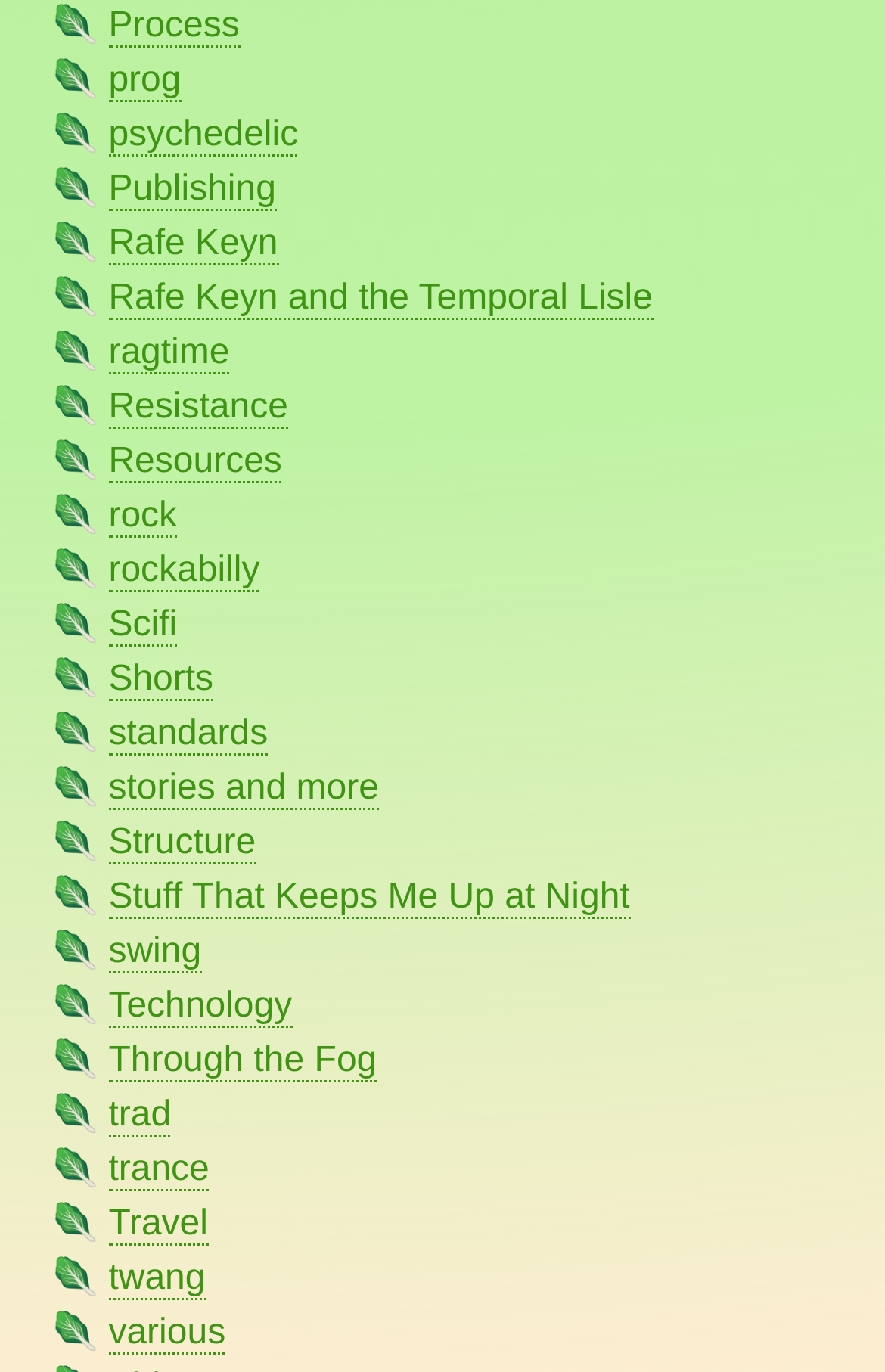Show me the bounding box coordinates of the clickable region to achieve the task as per the instruction: "Explore Rafe Keyn and the Temporal Lisle".

[0.123, 0.204, 0.738, 0.234]